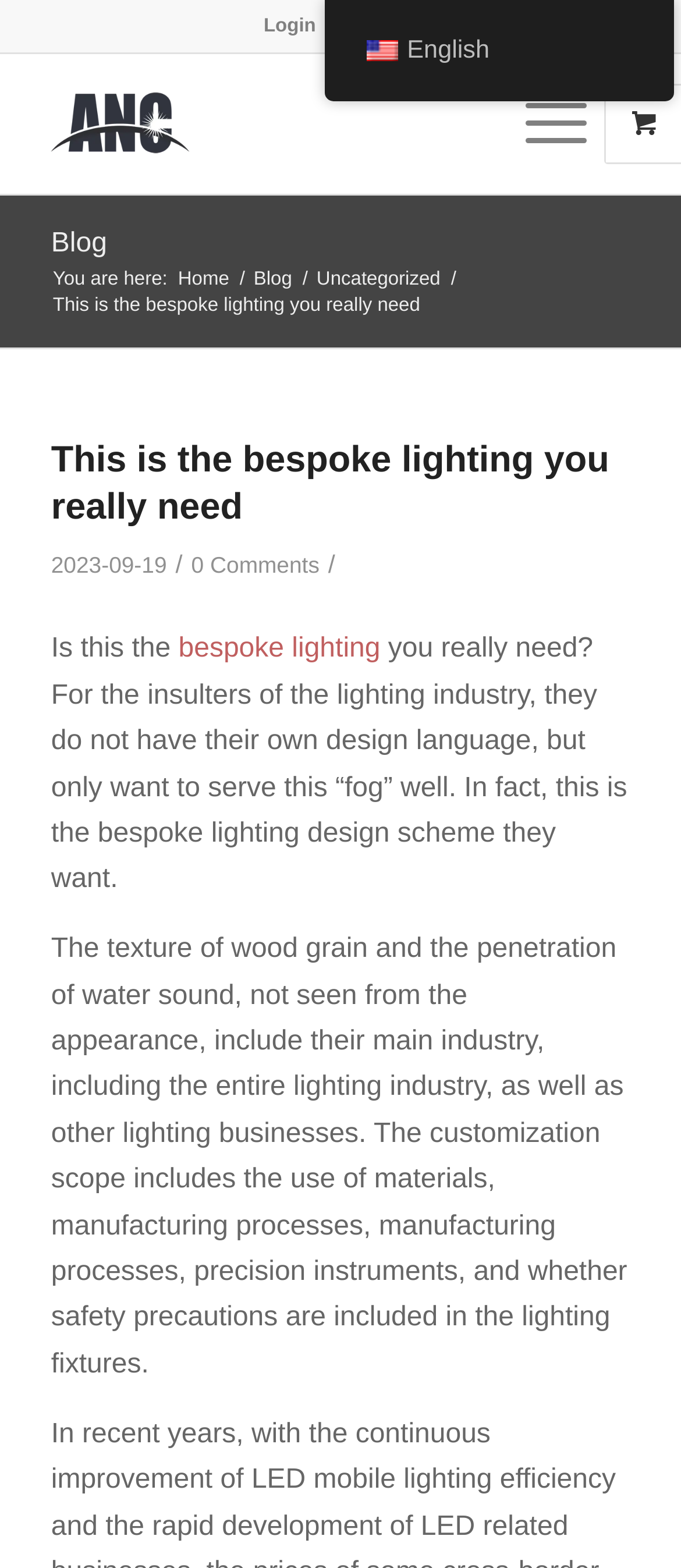Please provide the bounding box coordinates for the element that needs to be clicked to perform the instruction: "Click on Login". The coordinates must consist of four float numbers between 0 and 1, formatted as [left, top, right, bottom].

[0.387, 0.002, 0.464, 0.031]